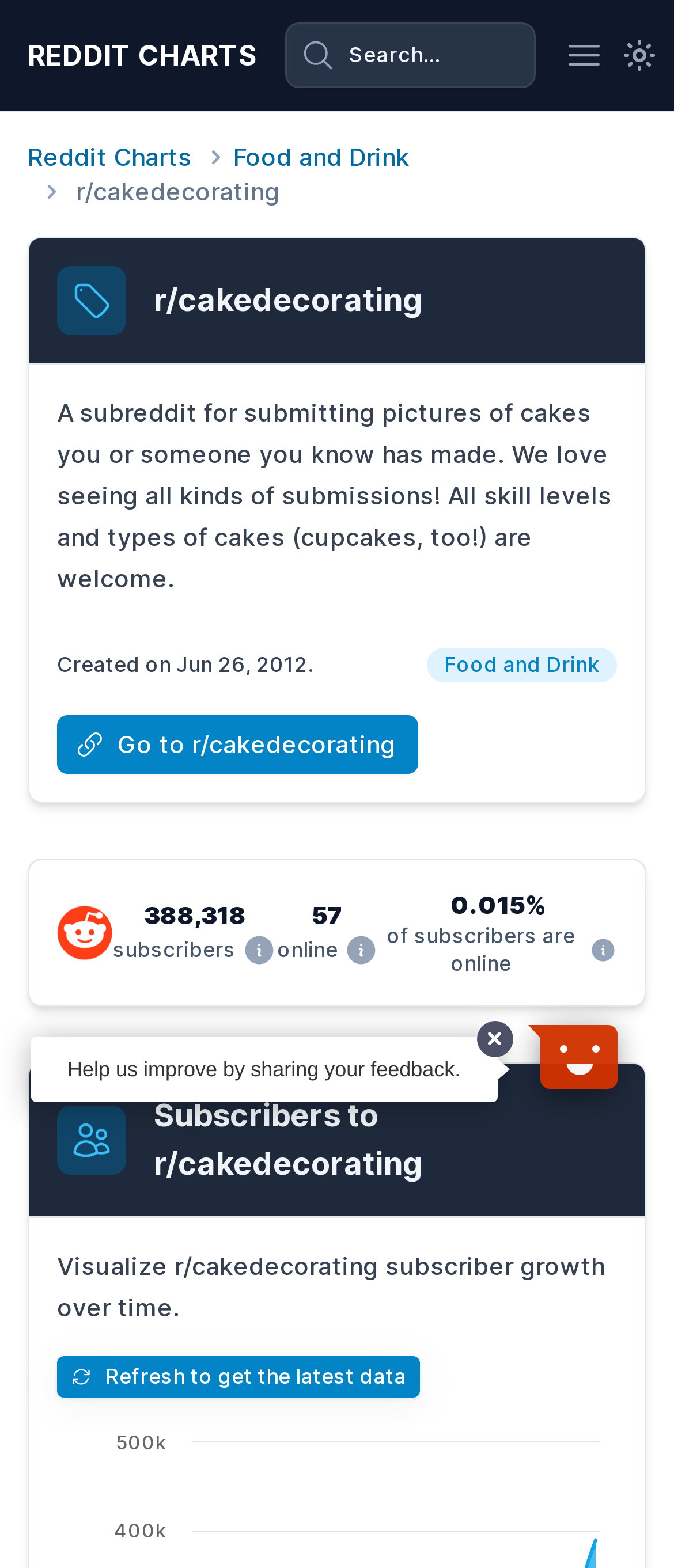Locate the bounding box coordinates of the UI element described by: "Reddit Charts". The bounding box coordinates should consist of four float numbers between 0 and 1, i.e., [left, top, right, bottom].

[0.041, 0.022, 0.382, 0.048]